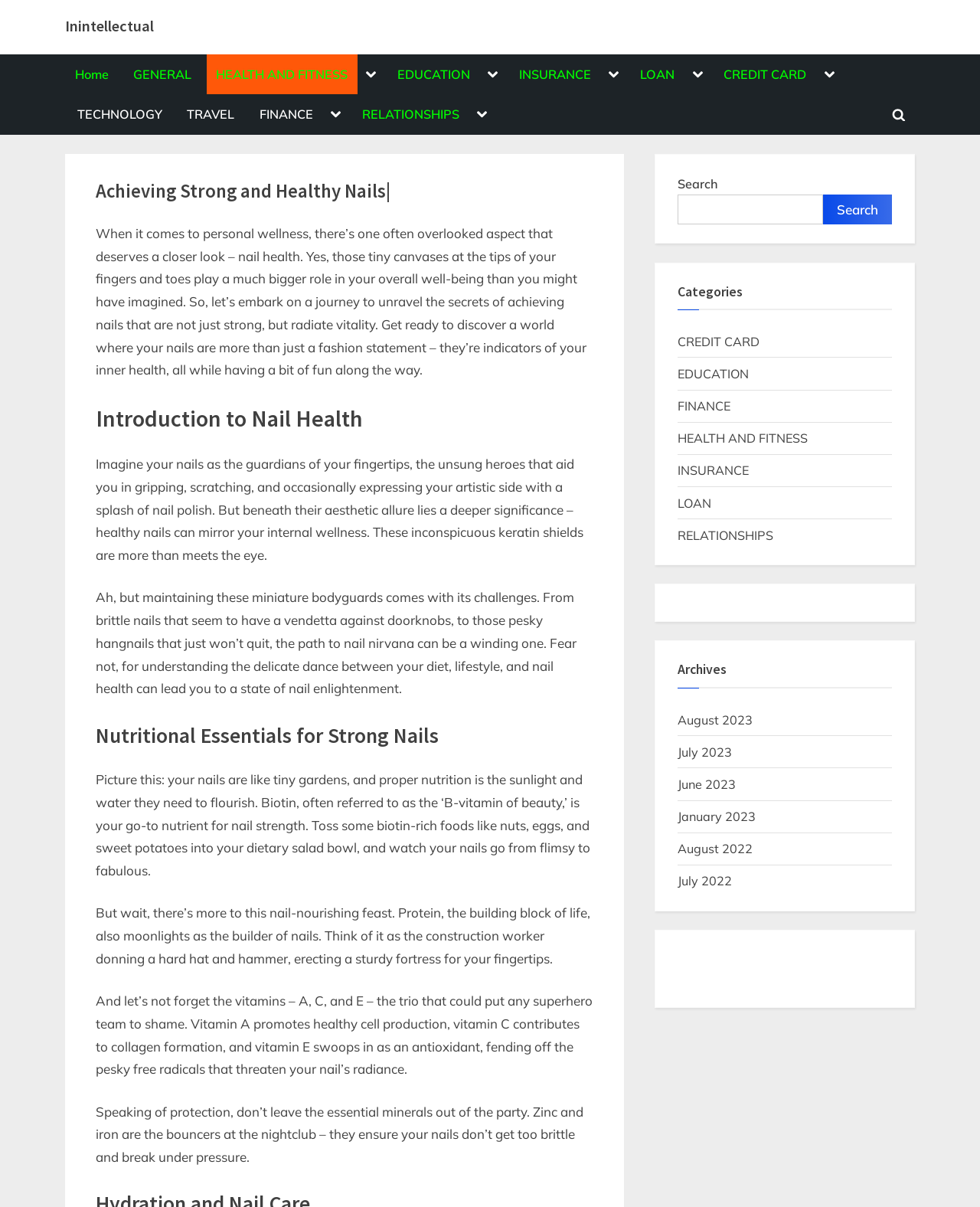What is the purpose of the 'Toggle sub-menu' buttons?
Could you answer the question with a detailed and thorough explanation?

The 'Toggle sub-menu' buttons are located next to each main category in the navigation menu, and their purpose is to allow users to expand or collapse the sub-menus, making it easier to navigate through the webpage's content.